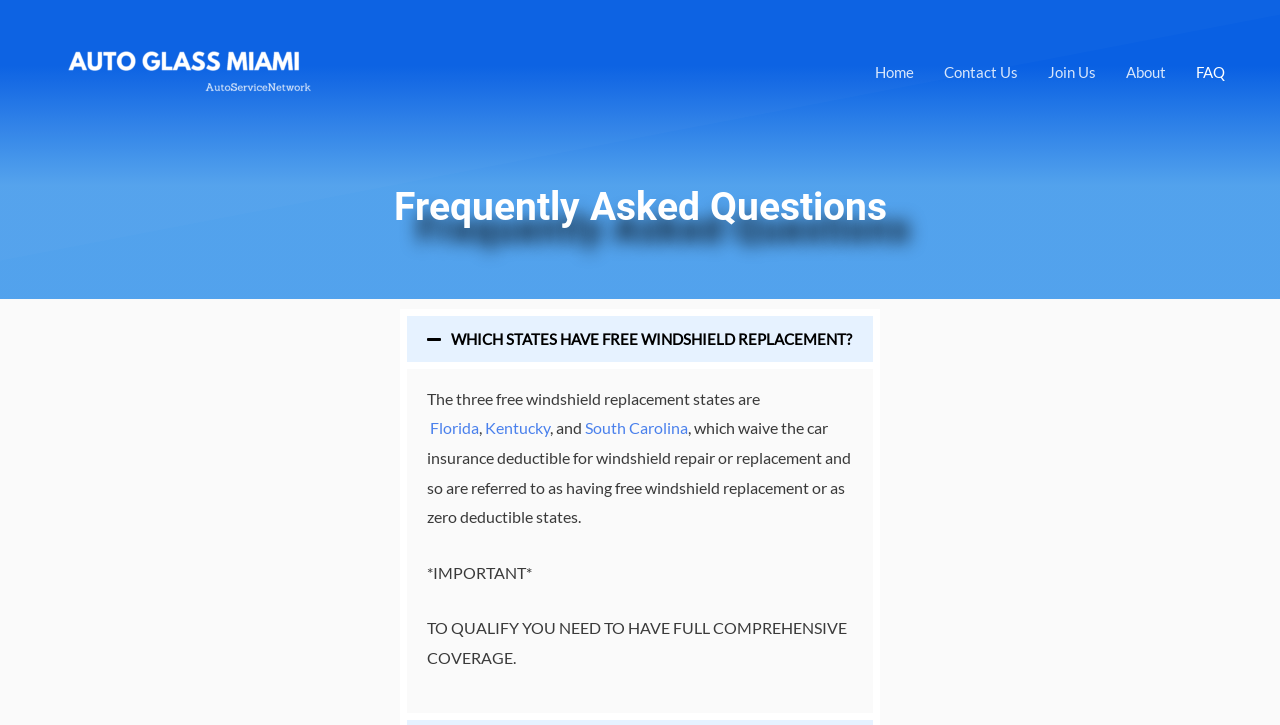How many states have free windshield replacement?
Refer to the image and provide a detailed answer to the question.

According to the webpage, the three free windshield replacement states are Florida, Kentucky, and South Carolina, which waive the car insurance deductible for windshield repair or replacement and are referred to as having free windshield replacement or as zero deductible states.